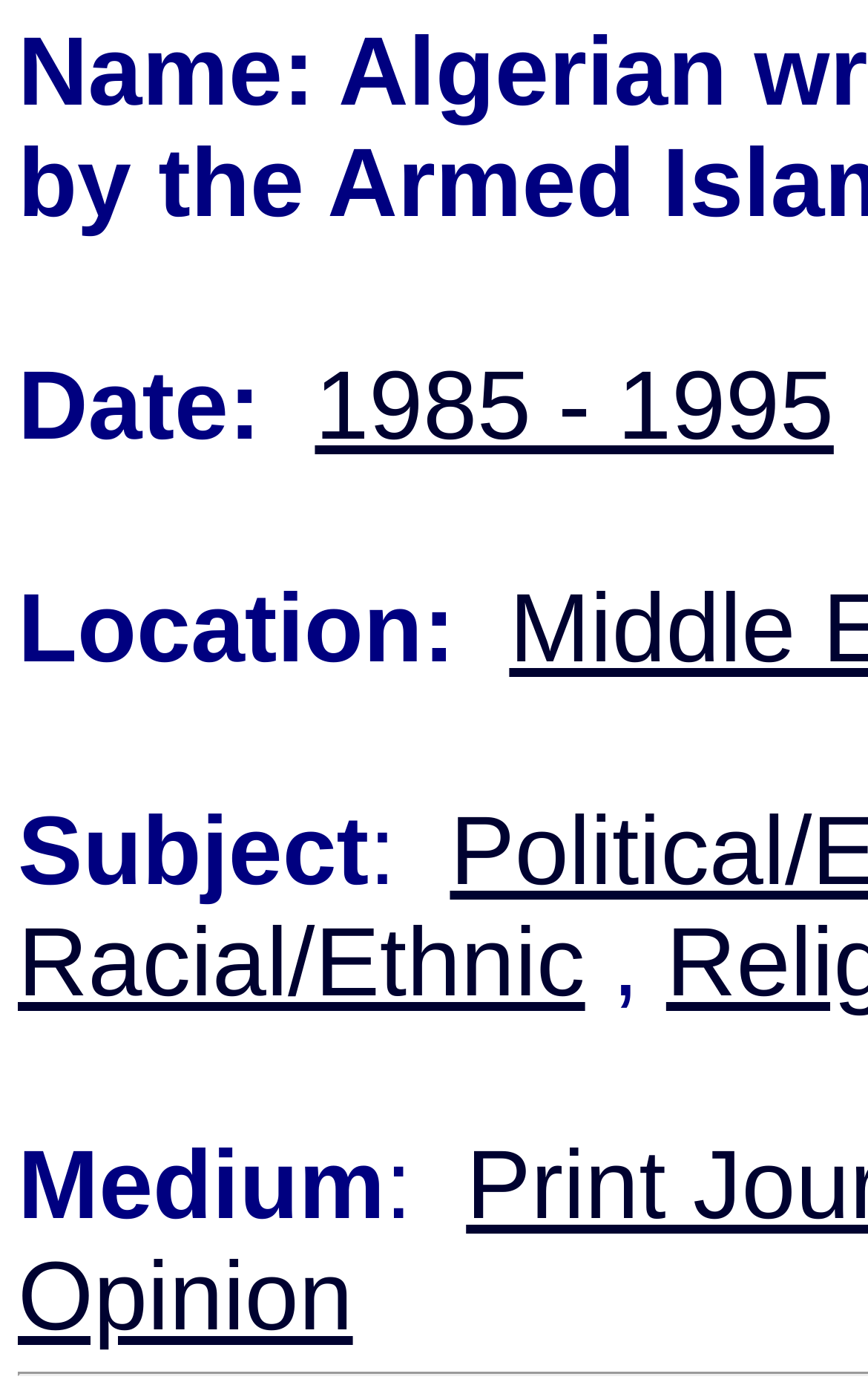What is the subject of the article?
Provide an in-depth answer to the question, covering all aspects.

I found the subject by looking at the 'Subject:' label, which is followed by a link with the text 'Racial/Ethnic'.